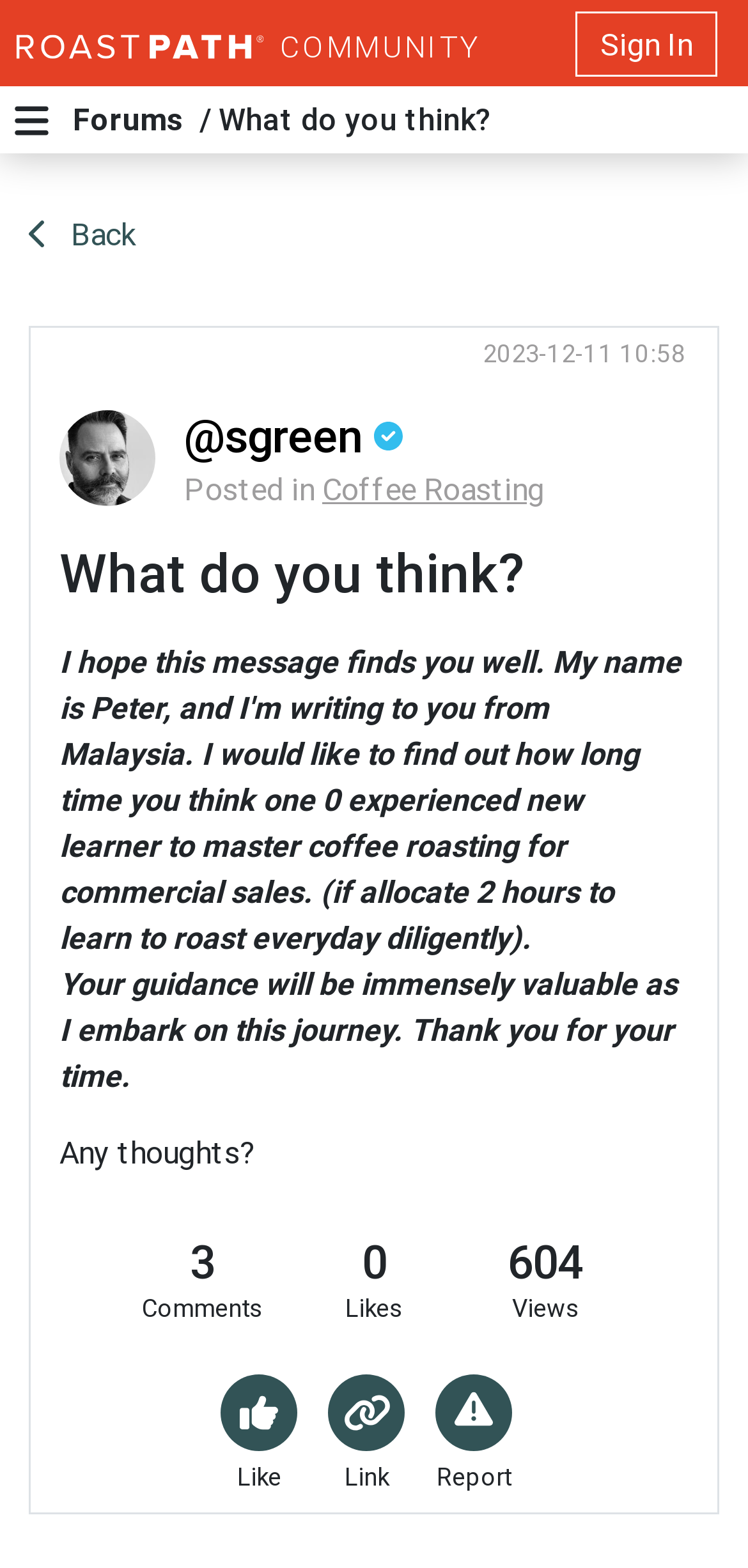Find the bounding box coordinates of the area that needs to be clicked in order to achieve the following instruction: "Like the post". The coordinates should be specified as four float numbers between 0 and 1, i.e., [left, top, right, bottom].

[0.295, 0.877, 0.397, 0.926]